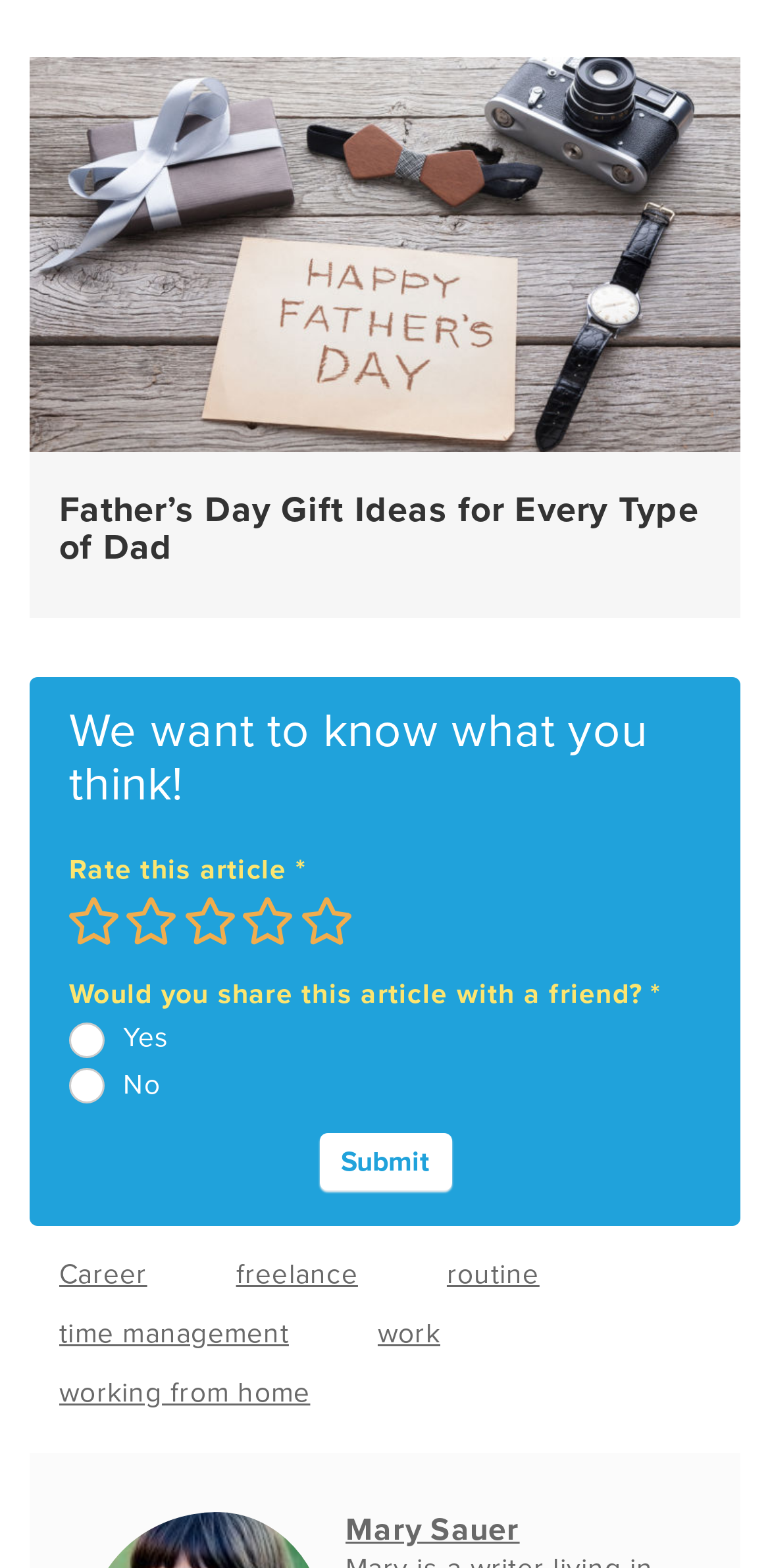Using the element description working from home, predict the bounding box coordinates for the UI element. Provide the coordinates in (top-left x, top-left y, bottom-right x, bottom-right y) format with values ranging from 0 to 1.

[0.038, 0.87, 0.441, 0.908]